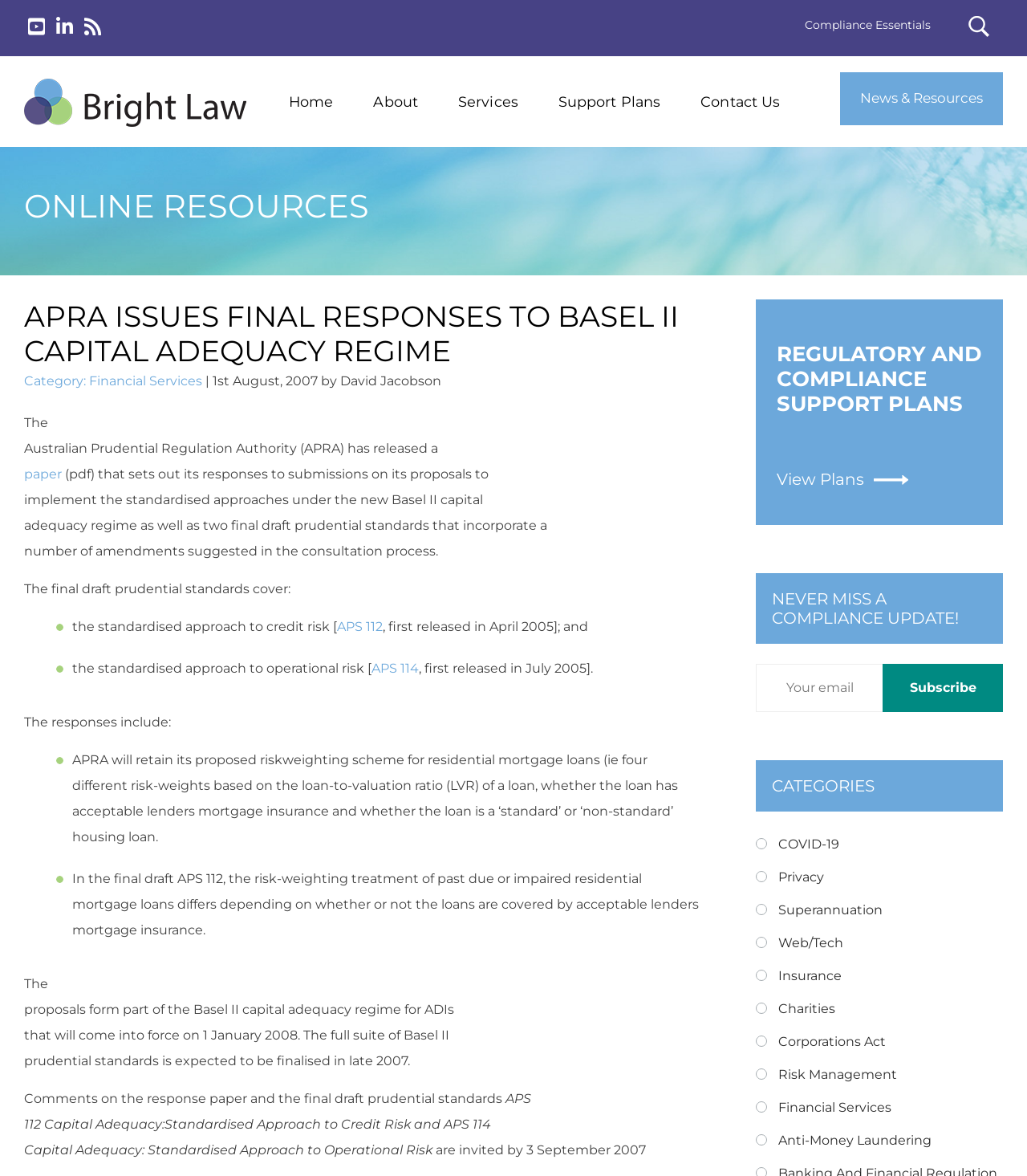What is the name of the law firm?
Using the image provided, answer with just one word or phrase.

Bright Law